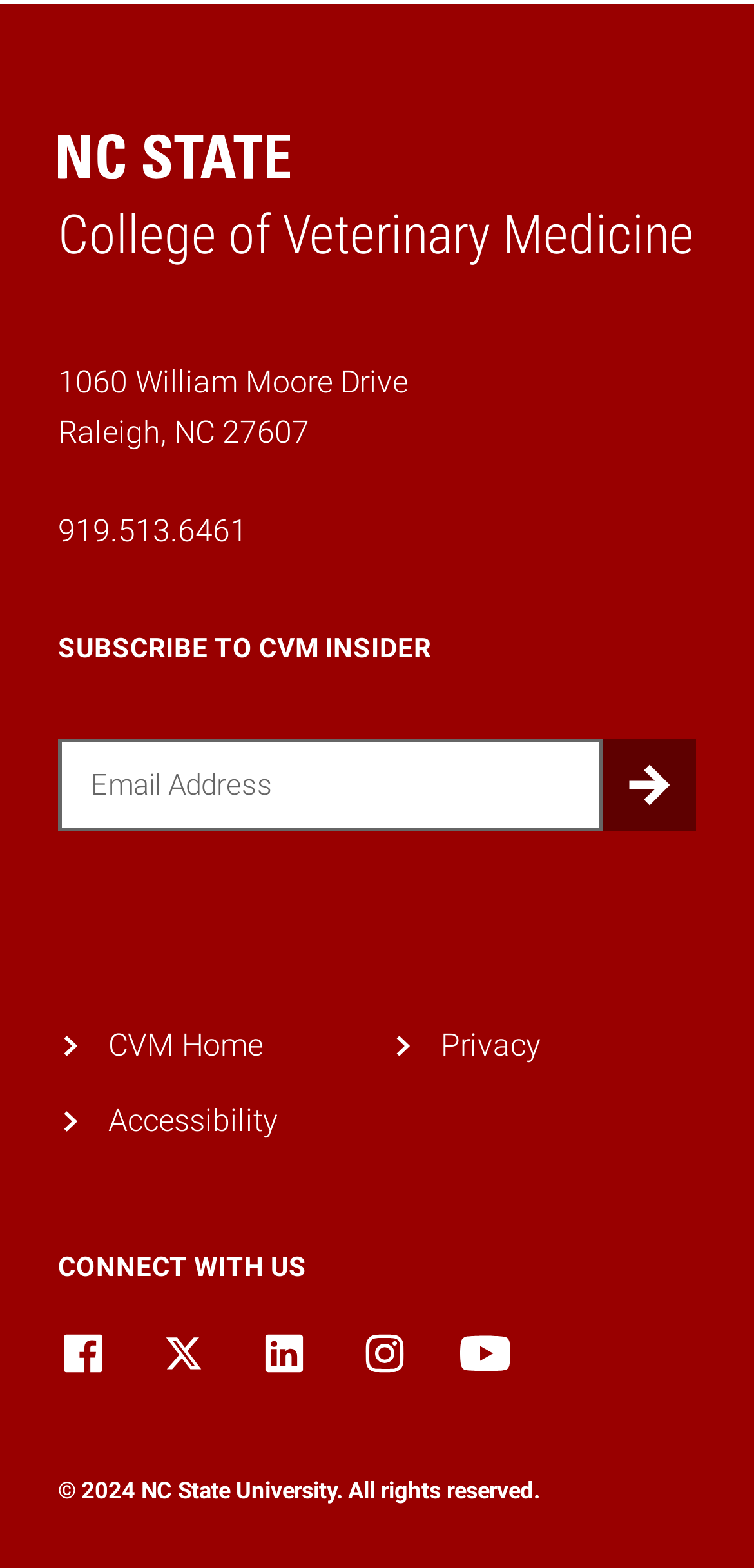Extract the bounding box coordinates for the HTML element that matches this description: "CVM Home". The coordinates should be four float numbers between 0 and 1, i.e., [left, top, right, bottom].

[0.144, 0.655, 0.349, 0.678]